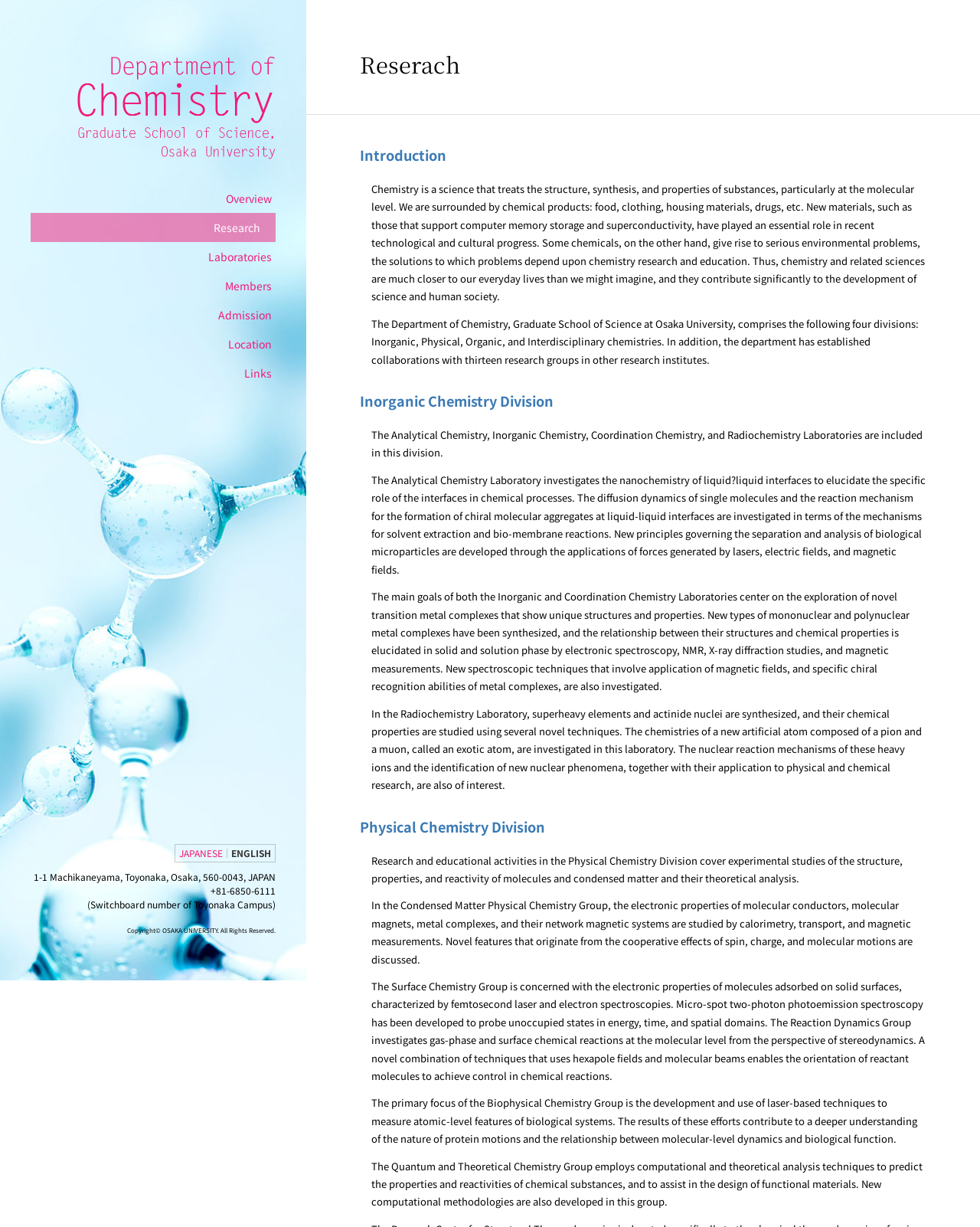Determine the bounding box coordinates of the clickable element necessary to fulfill the instruction: "Click the 'JAPANESE' link". Provide the coordinates as four float numbers within the 0 to 1 range, i.e., [left, top, right, bottom].

[0.183, 0.691, 0.227, 0.699]